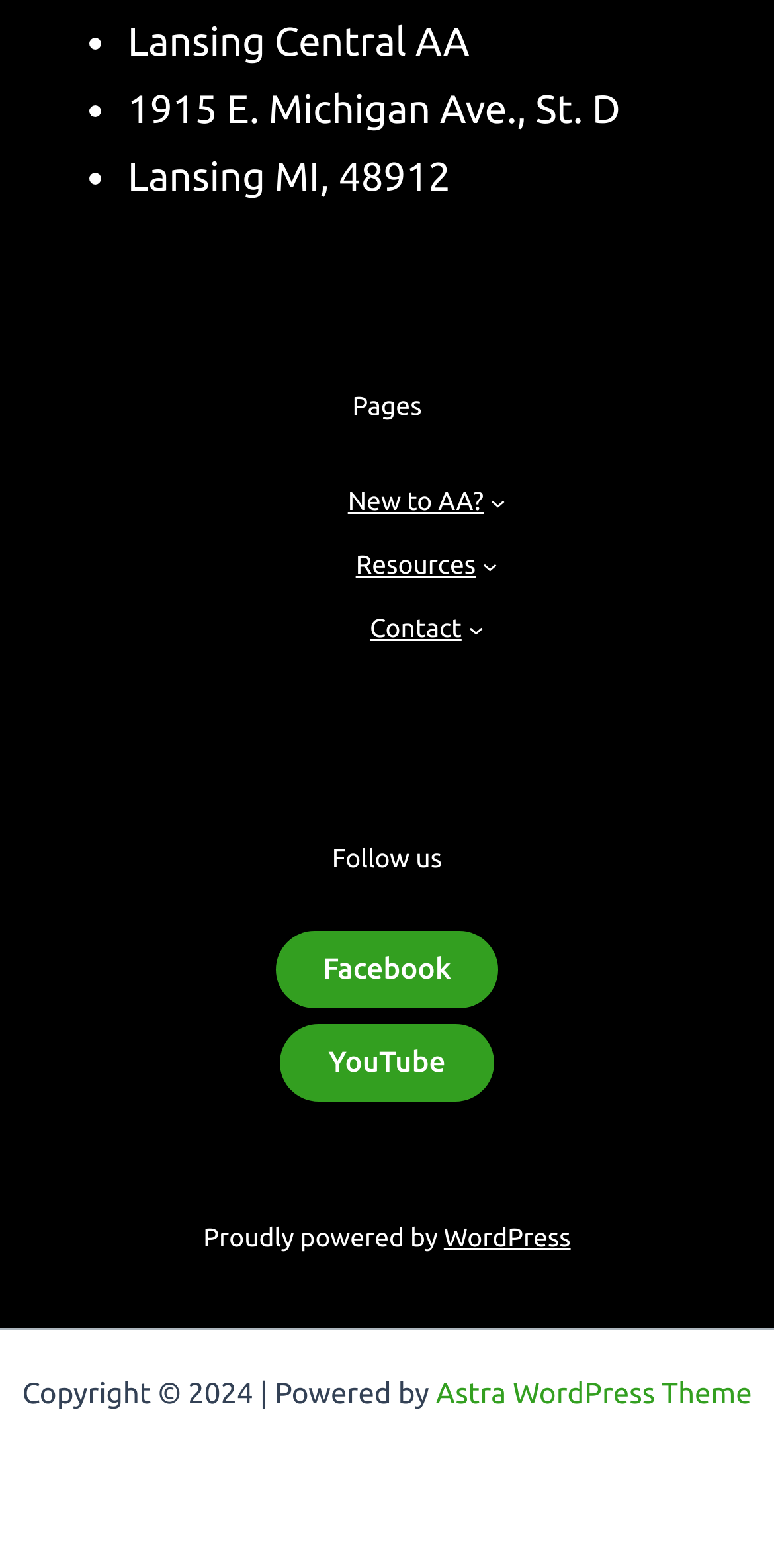How many main menu items are present in the primary menu?
Using the image, give a concise answer in the form of a single word or short phrase.

3